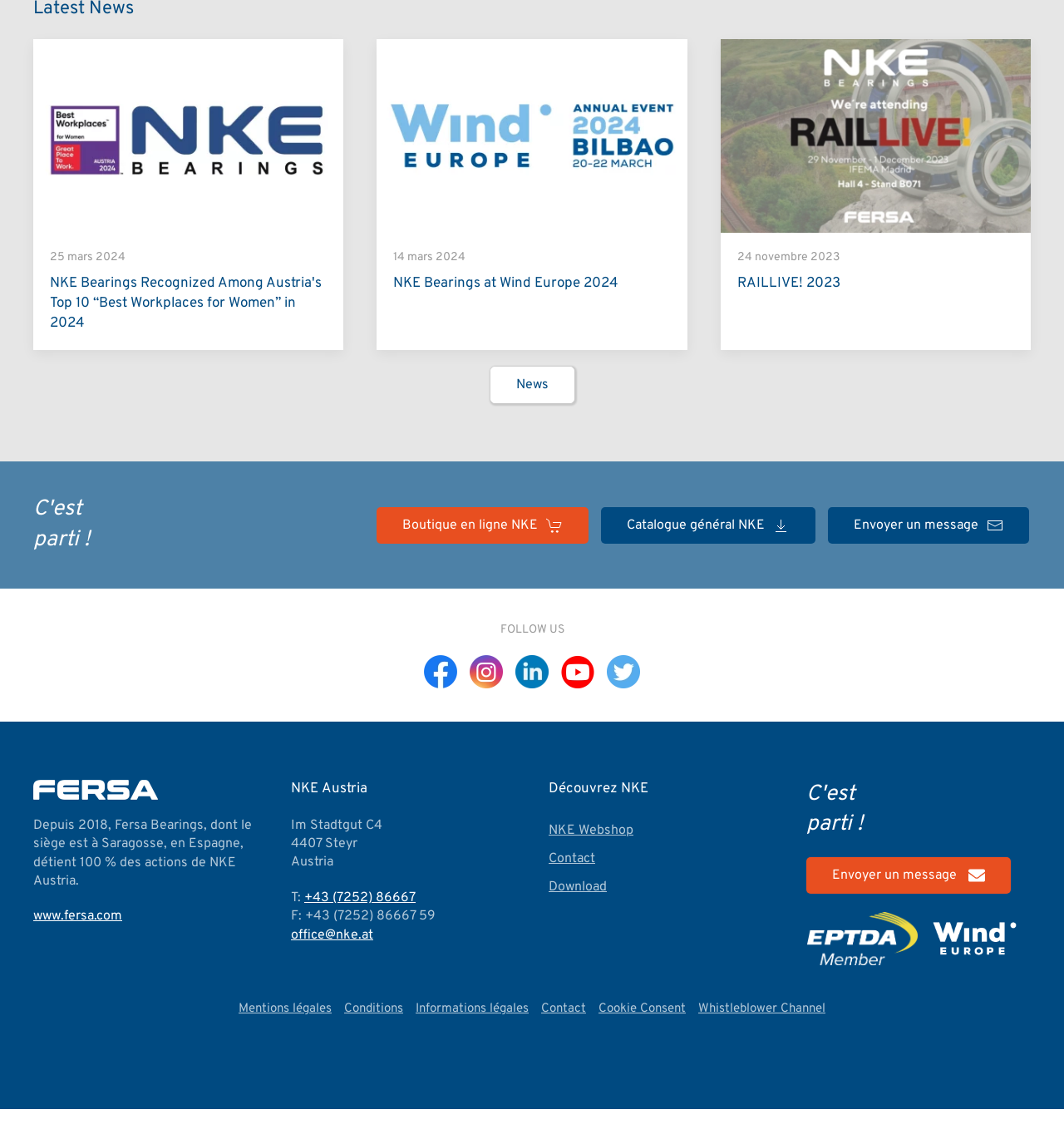What is the logo of the company that owns NKE Austria?
Using the image as a reference, answer the question in detail.

I determined the logo of the company that owns NKE Austria by looking at the bottom section of the webpage, where I found the text 'Depuis 2018, Fersa Bearings, dont le siège est à Saragosse, en Espagne, détient 100 % des actions de NKE Austria.' along with the Fersa Group Logo.